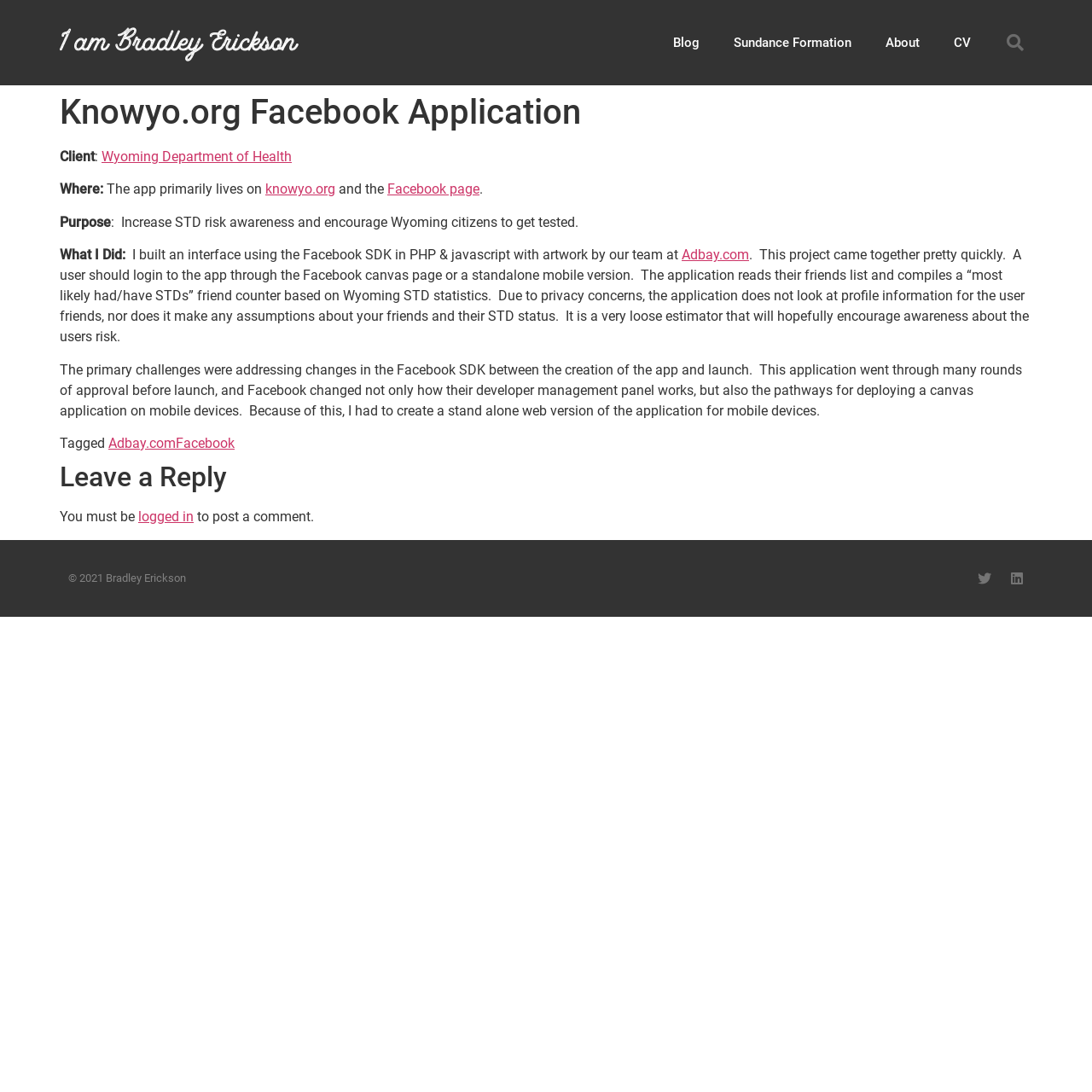Identify the bounding box coordinates of the clickable region necessary to fulfill the following instruction: "Check the 'CV' page". The bounding box coordinates should be four float numbers between 0 and 1, i.e., [left, top, right, bottom].

[0.858, 0.0, 0.905, 0.078]